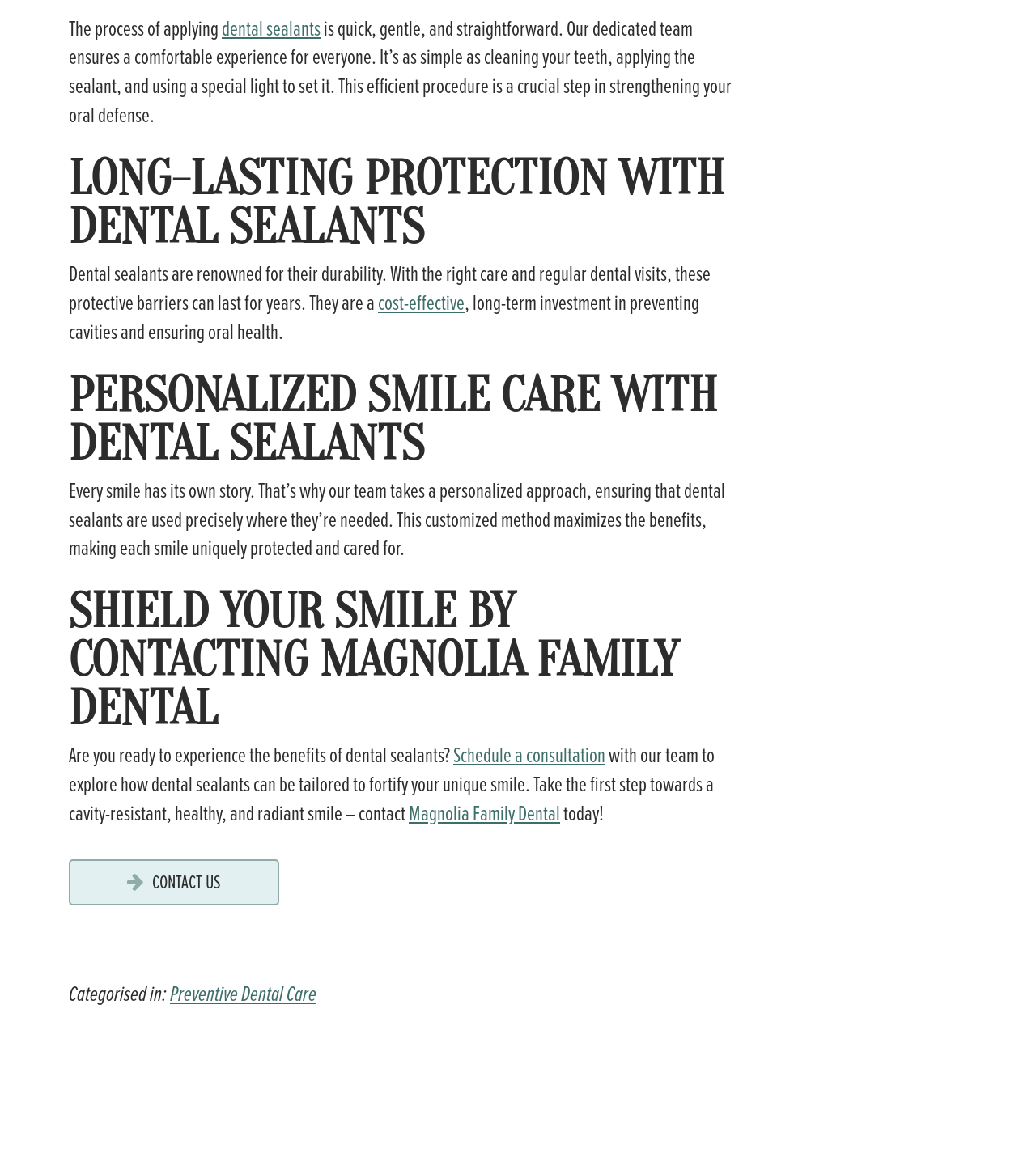What type of care is dental sealants categorized in?
Please provide a comprehensive answer based on the contents of the image.

The webpage categorizes dental sealants under Preventive Dental Care, indicating that it is a proactive measure to prevent oral health issues rather than a treatment for existing problems.